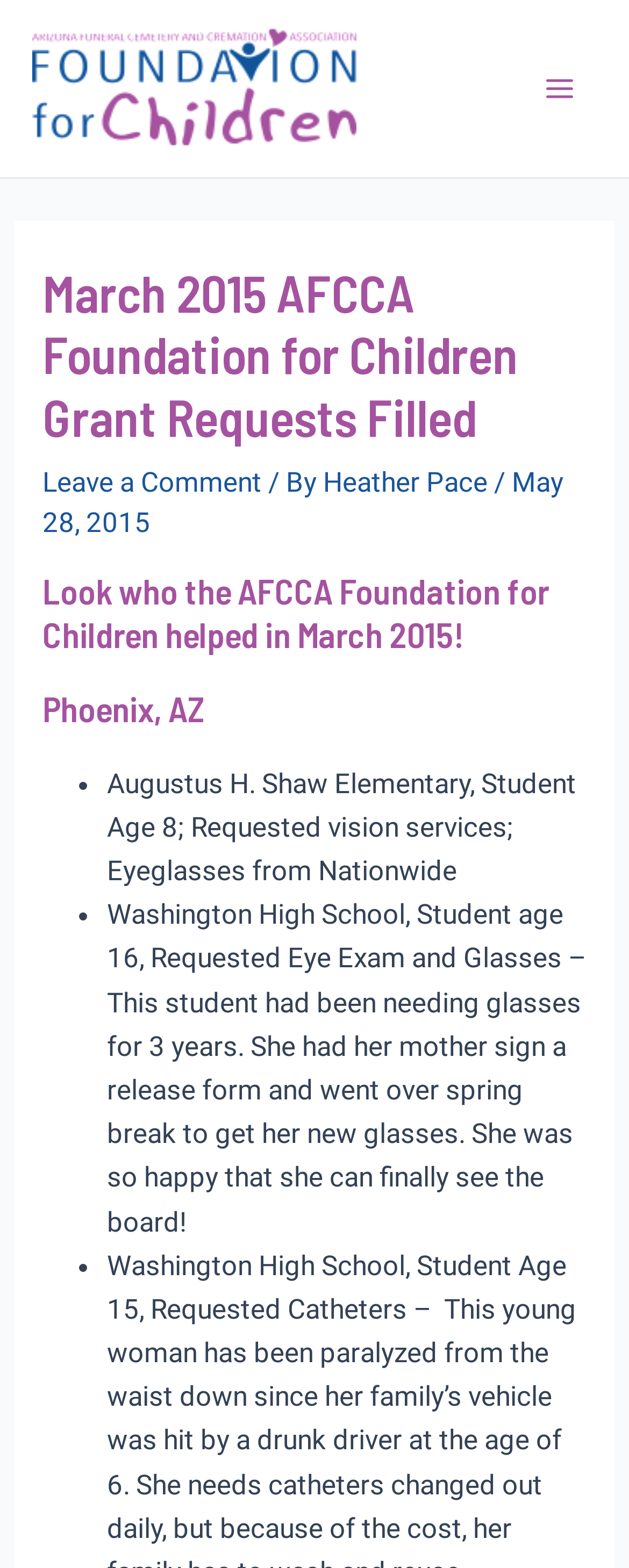Articulate a complete and detailed caption of the webpage elements.

The webpage is about the AFCCA Foundation for Children, showcasing the grant requests they filled in March 2015. At the top left, there is a link to the foundation's website, accompanied by an image with the same name. On the top right, there is a button labeled "Main Menu" with an adjacent image.

Below the top section, there is a header area with a heading that reads "March 2015 AFCCA Foundation for Children Grant Requests Filled". To the right of this heading, there are links to leave a comment and the author's name, Heather Pace, along with the date "May 28, 2015".

The main content of the page is divided into sections, each describing a grant request fulfilled by the foundation. The first section has a heading that reads "Look who the AFCCA Foundation for Children helped in March 2015!" followed by a subheading "Phoenix, AZ". Below this, there is a list of bullet points, each describing a specific grant request. The first bullet point describes a request from Augustus H. Shaw Elementary, where a student aged 8 received vision services and eyeglasses from Nationwide. The second bullet point describes a request from Washington High School, where a student aged 16 received an eye exam and glasses after needing them for three years.